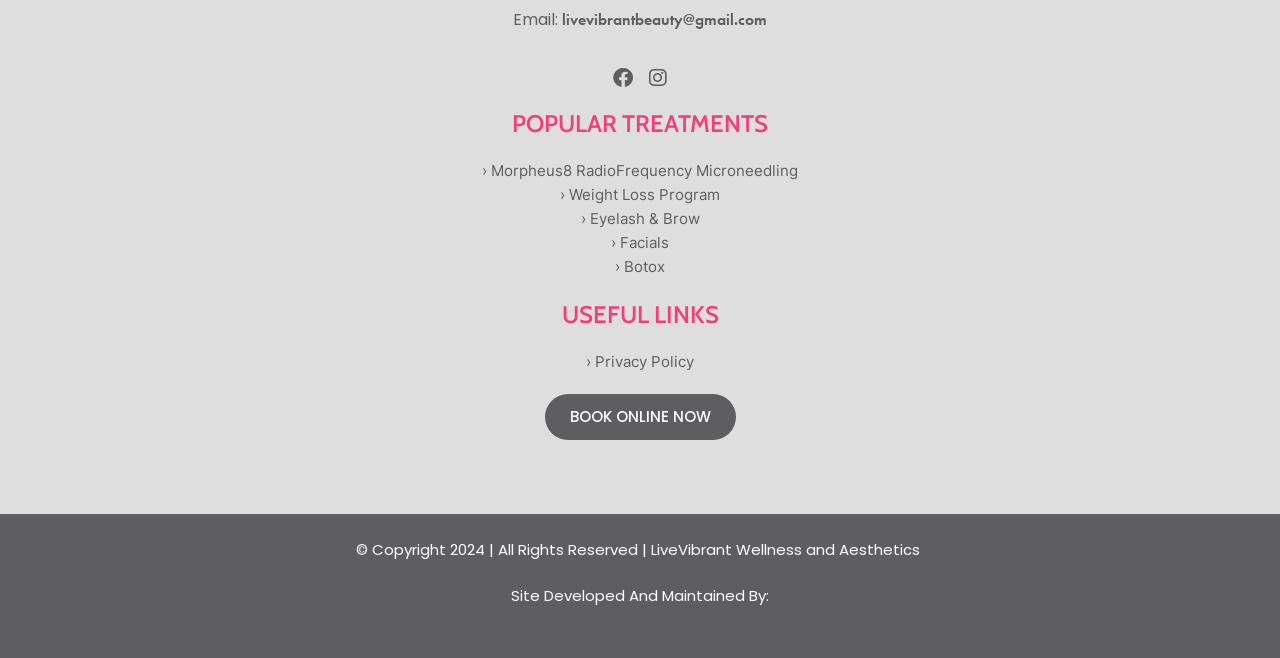Locate the bounding box coordinates of the element that needs to be clicked to carry out the instruction: "Click on Facebook link". The coordinates should be given as four float numbers ranging from 0 to 1, i.e., [left, top, right, bottom].

[0.479, 0.103, 0.494, 0.134]